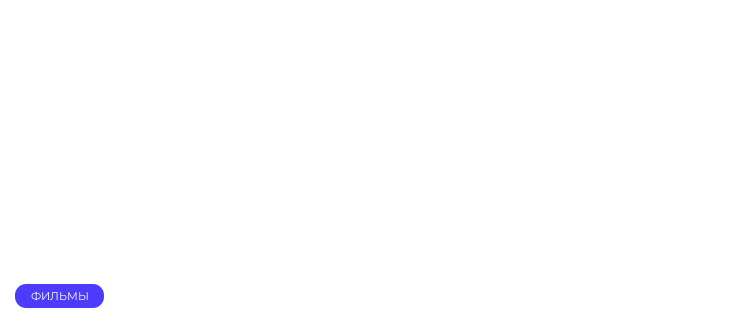What does the button translate to in English?
Please respond to the question with a detailed and thorough explanation.

The button is labeled 'ФИЛЬМЫ', which is a Russian word that translates to 'Movies' in English. This suggests that the button is a navigational element that invites users to explore content related to films.